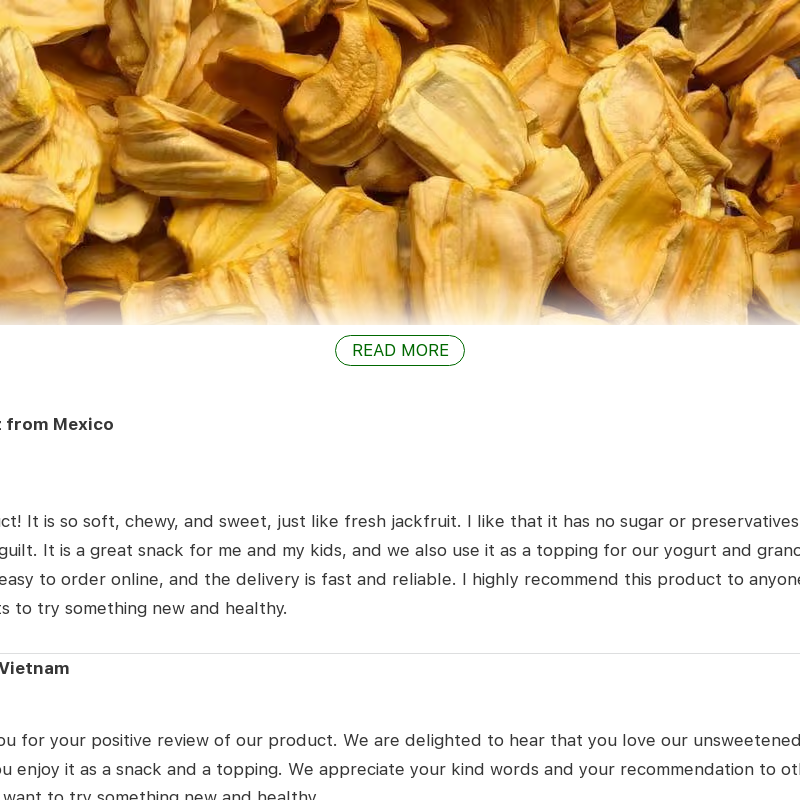Create an exhaustive description of the image.

This image showcases a close-up view of **Unsweetened Dried Jackfruit**, emphasizing its natural and appealing texture. The product, featured prominently, is presented as a nutritious snack option that embodies the rich flavors of fresh jackfruit without any added sugar or preservatives. Customer testimonials express high satisfaction with the product's soft and chewy qualities, highlighting its versatility as a snack or a delightful topping for various foods. The vibrant color of the jackfruit pieces enhances the visual appeal, inviting consumers to enjoy a healthy yet delicious option from FruitBuys Vietnam.